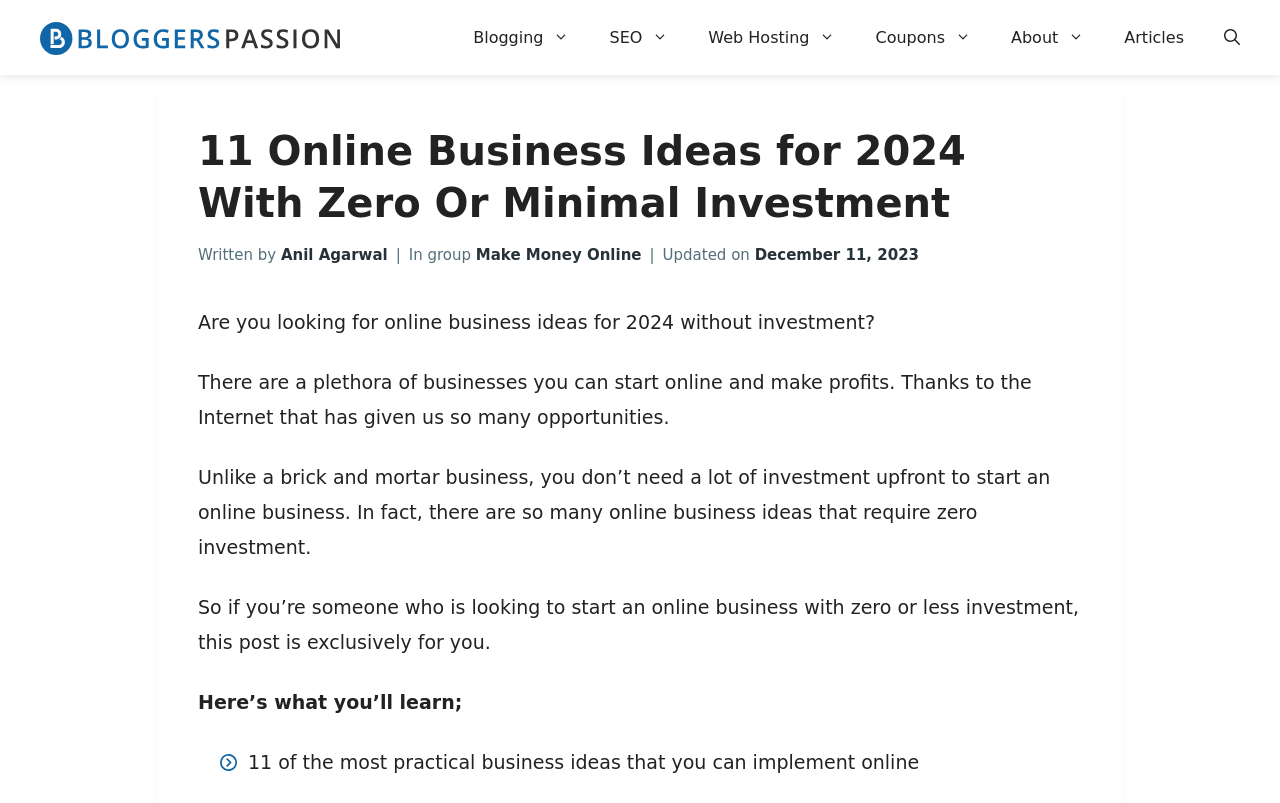Locate the bounding box coordinates of the region to be clicked to comply with the following instruction: "Click on the 'Blogging' link". The coordinates must be four float numbers between 0 and 1, in the form [left, top, right, bottom].

[0.354, 0.027, 0.461, 0.066]